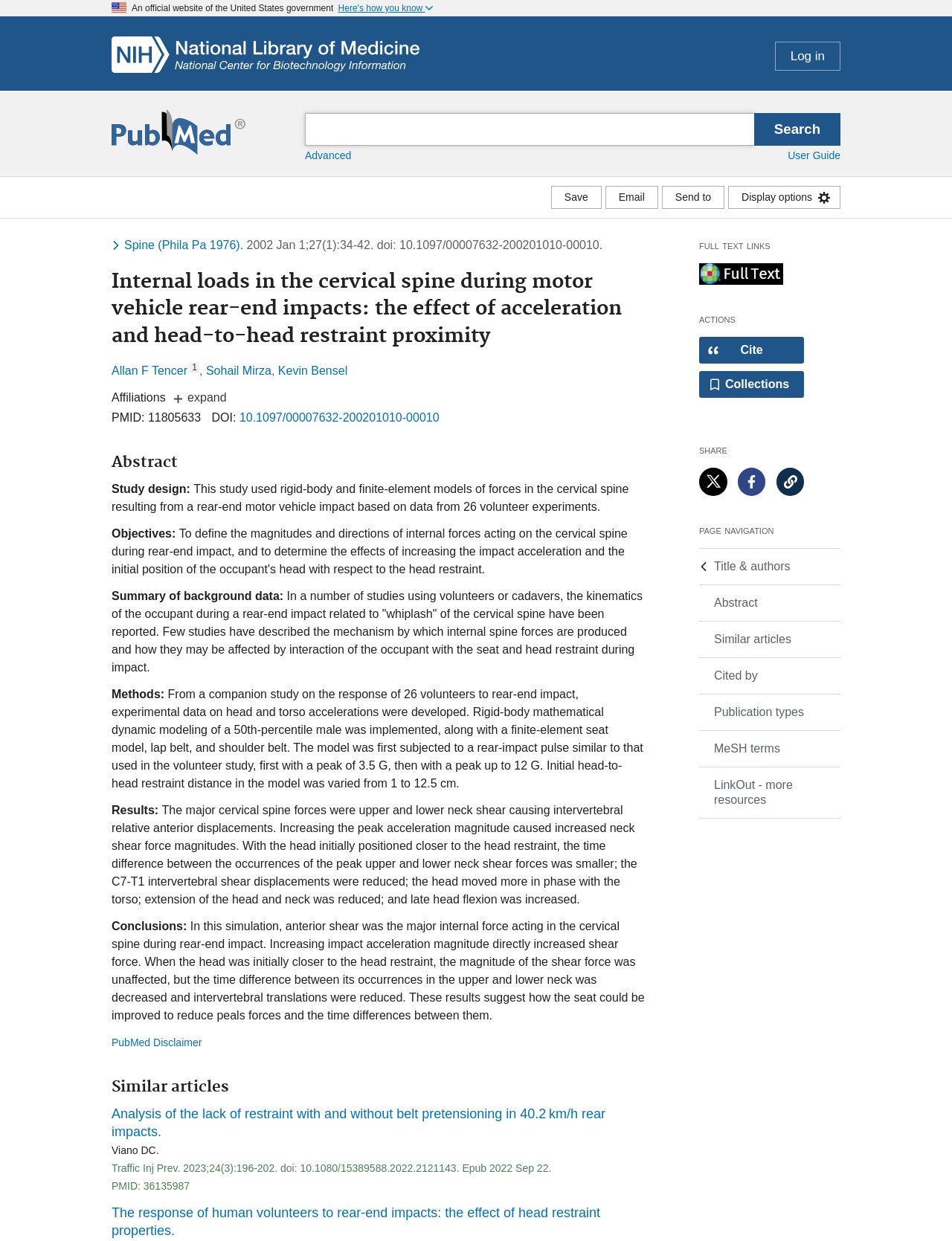Find the bounding box coordinates for the element described here: "Publication types".

[0.734, 0.559, 0.883, 0.588]